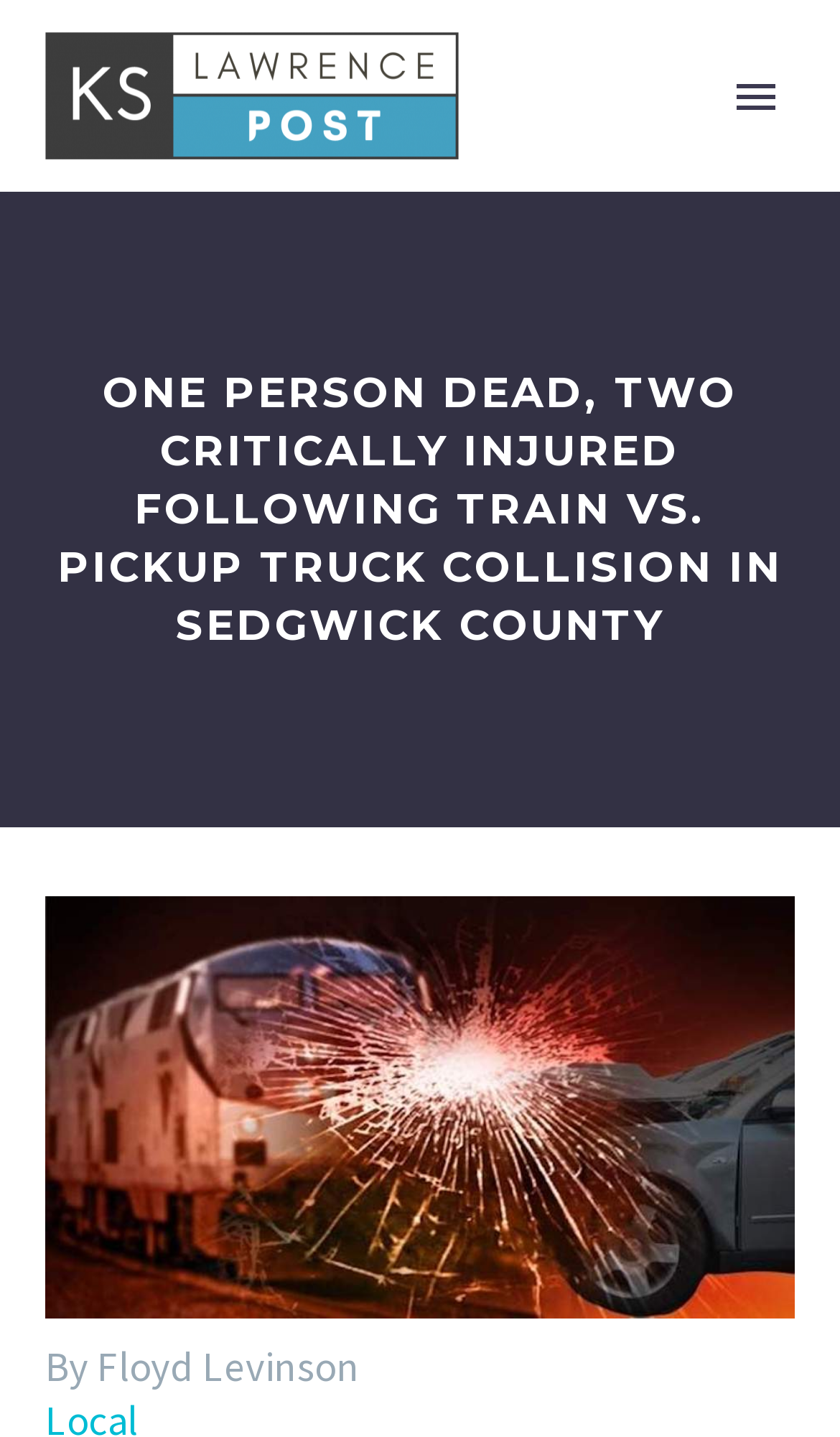What is the name of the news website?
Using the visual information, reply with a single word or short phrase.

Lawrence Post